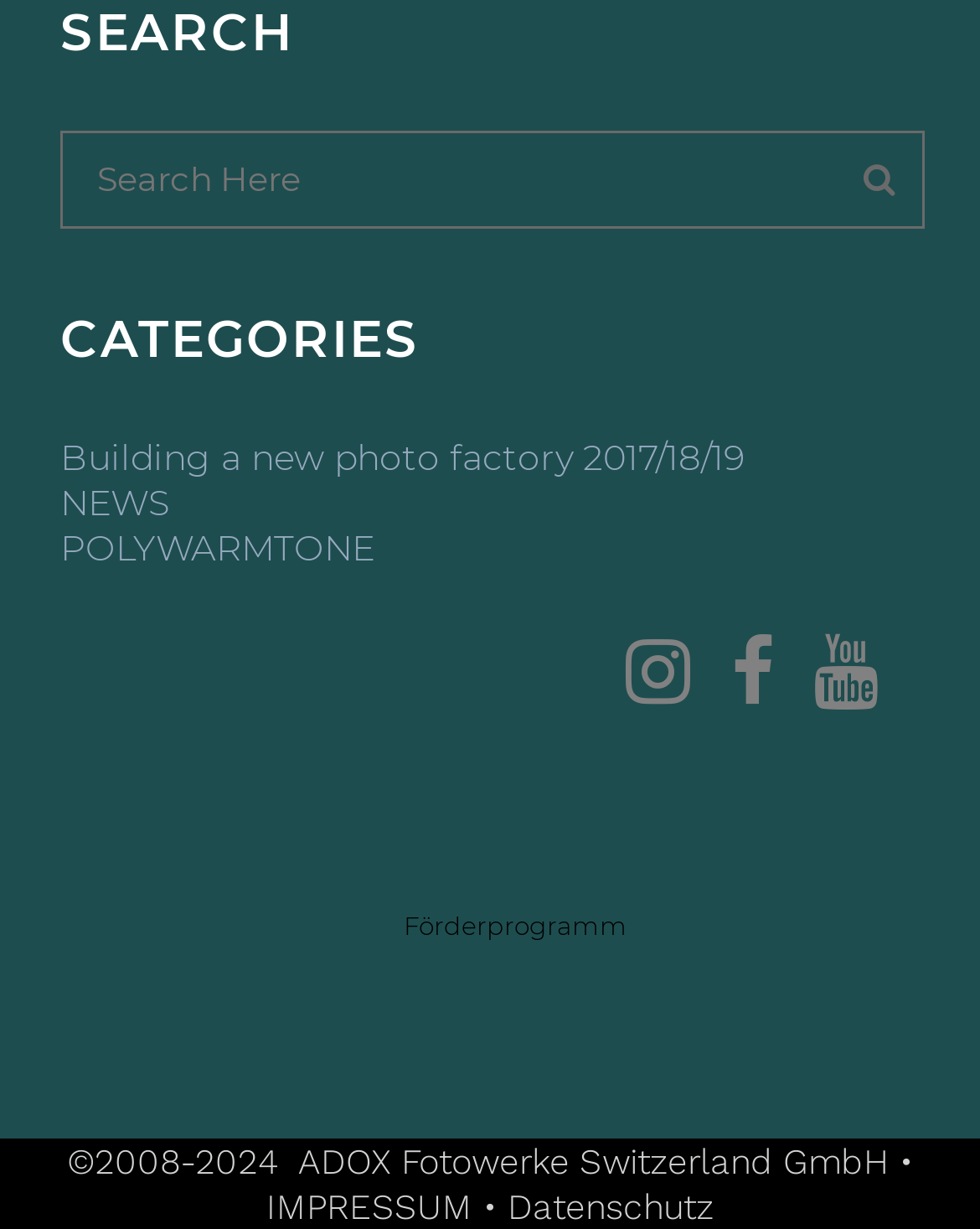Could you locate the bounding box coordinates for the section that should be clicked to accomplish this task: "click on the search button".

[0.846, 0.108, 0.941, 0.184]